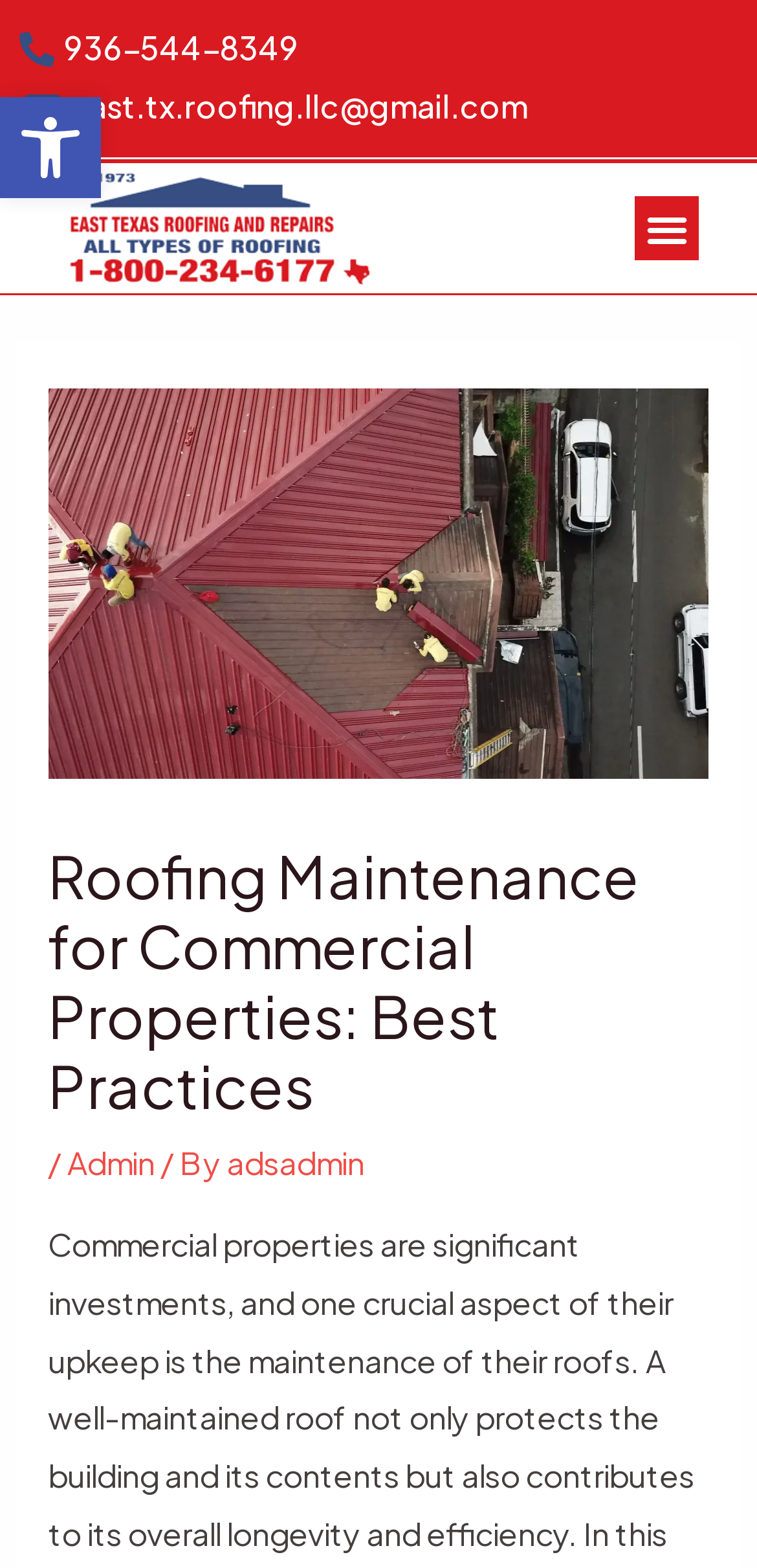What is the name of the roofing service?
Examine the webpage screenshot and provide an in-depth answer to the question.

I found the name of the roofing service by looking at the link element with the bounding box coordinates [0.051, 0.107, 0.679, 0.185] which contains the text 'Best Roofing Service in East Texas'.